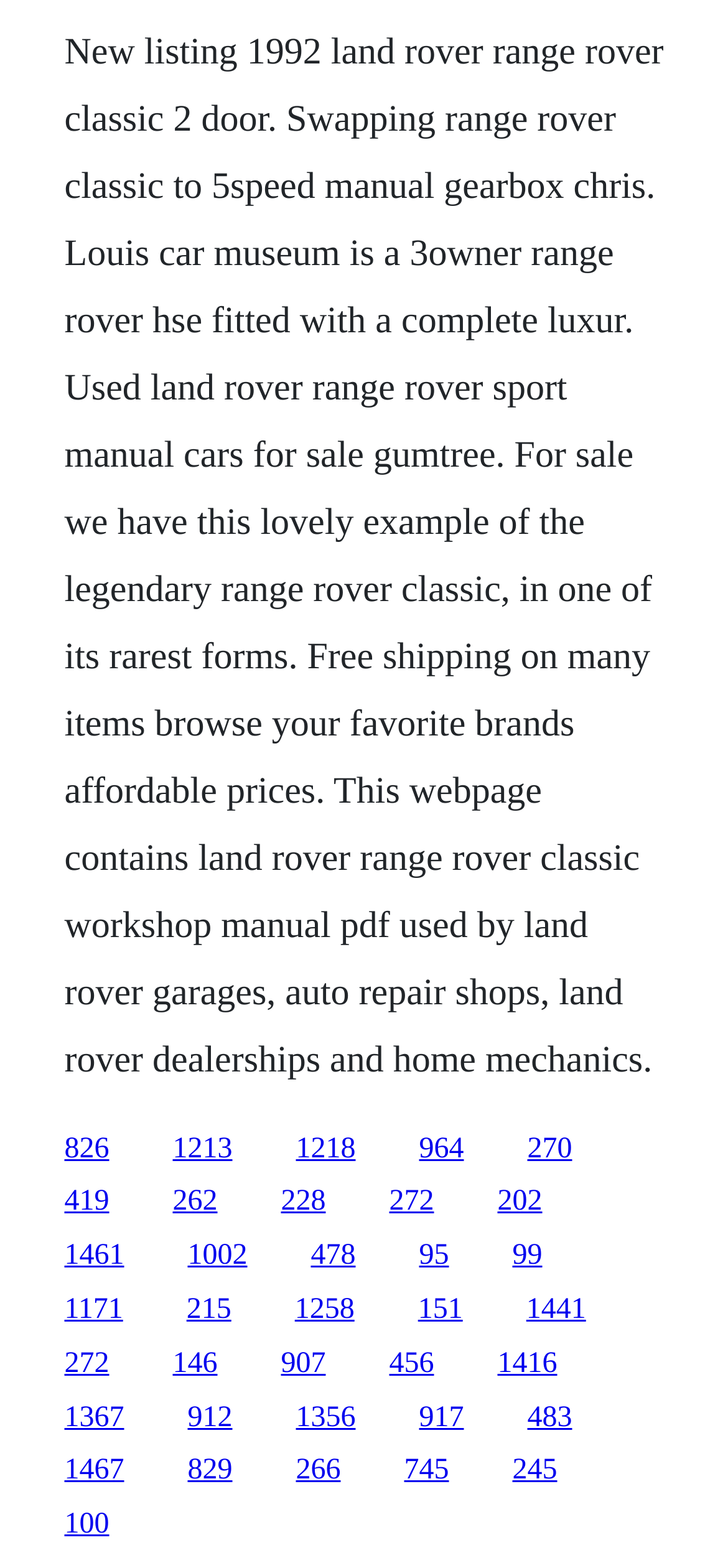Give a one-word or one-phrase response to the question:
What is the condition of the Range Rover Classic being sold?

Used